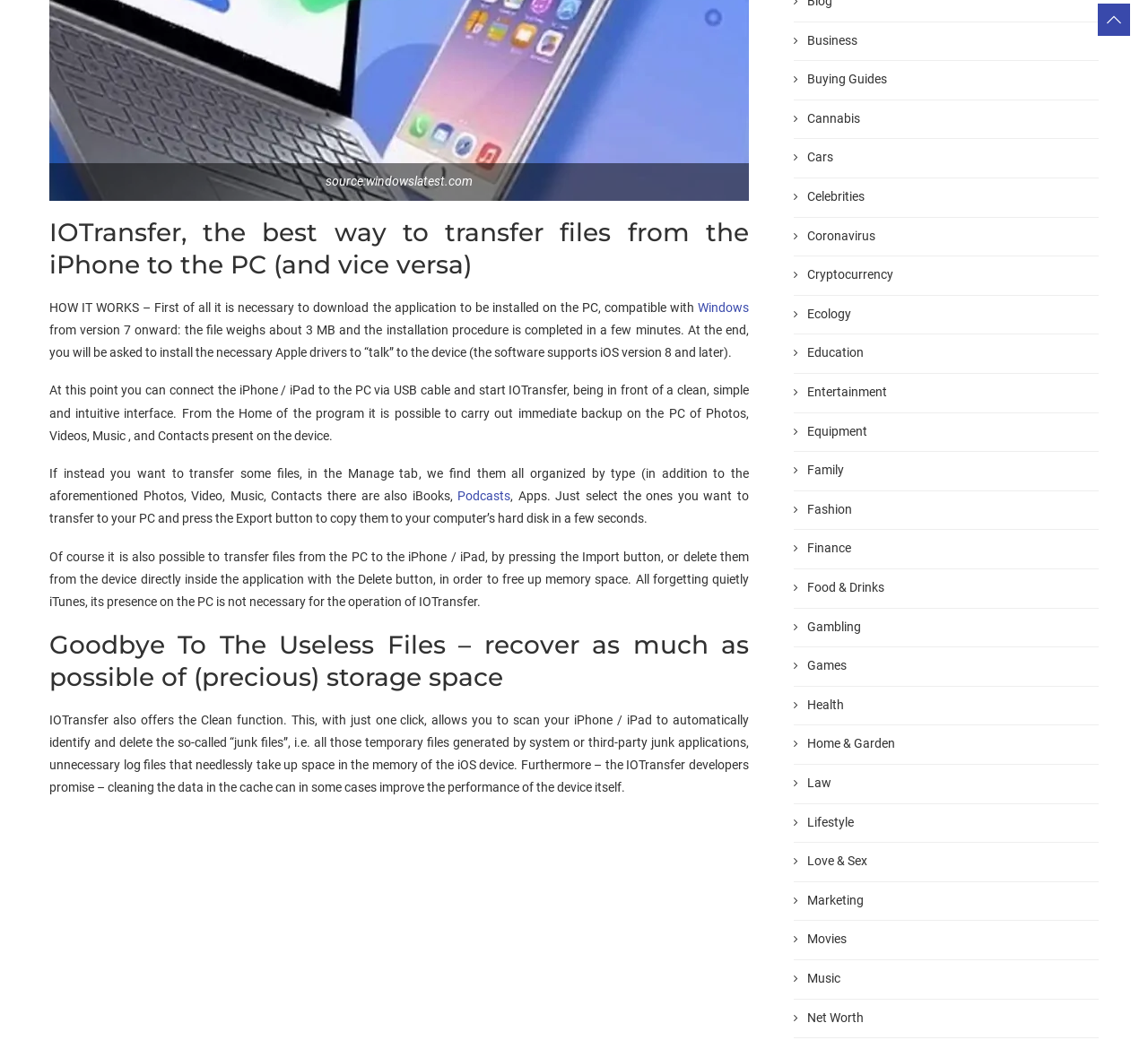Kindly respond to the following question with a single word or a brief phrase: 
What is the 'Clean' function in IOTransfer?

Deleting junk files